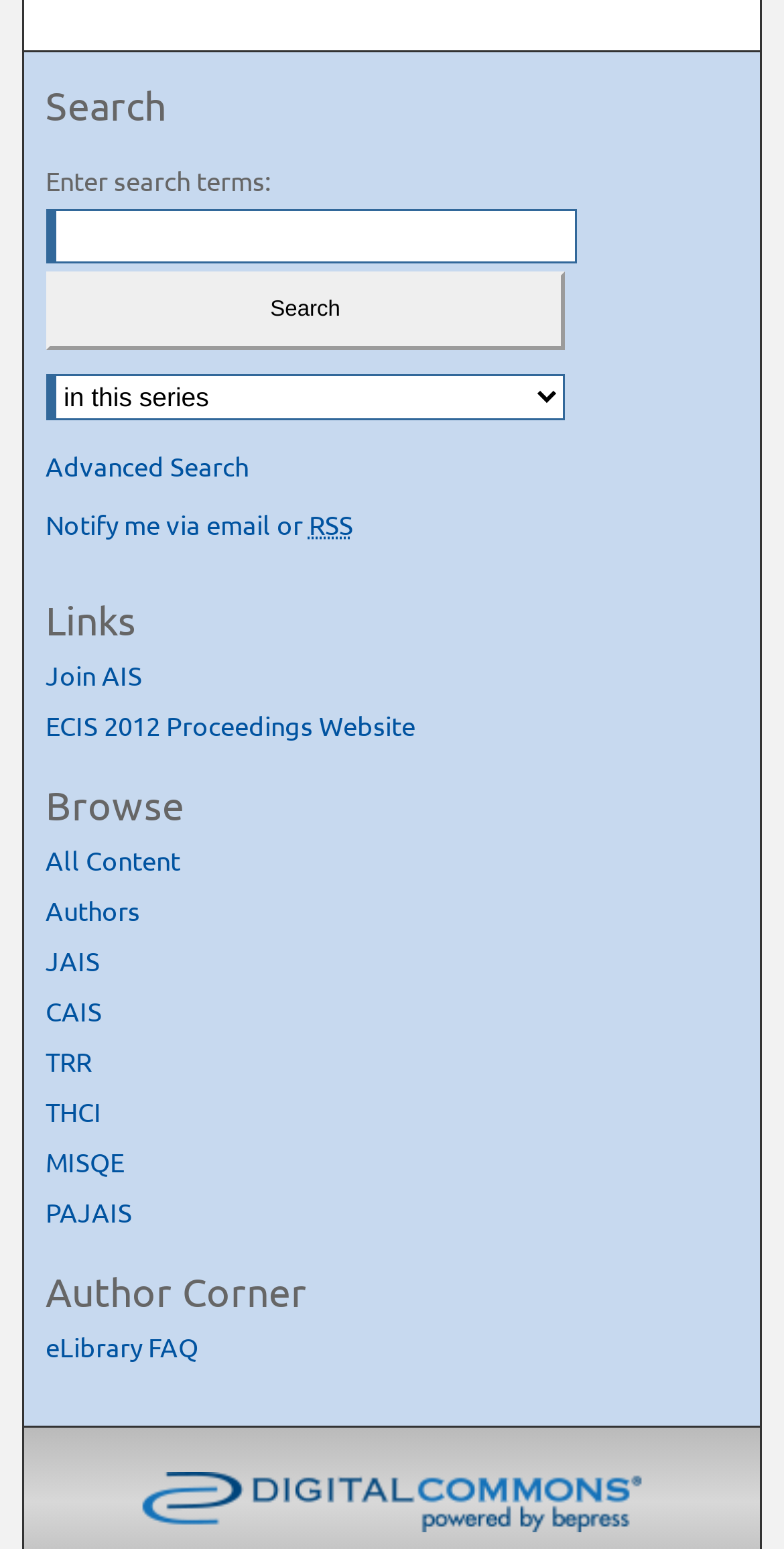What is the link 'Advanced Search' for?
Your answer should be a single word or phrase derived from the screenshot.

Advanced search options